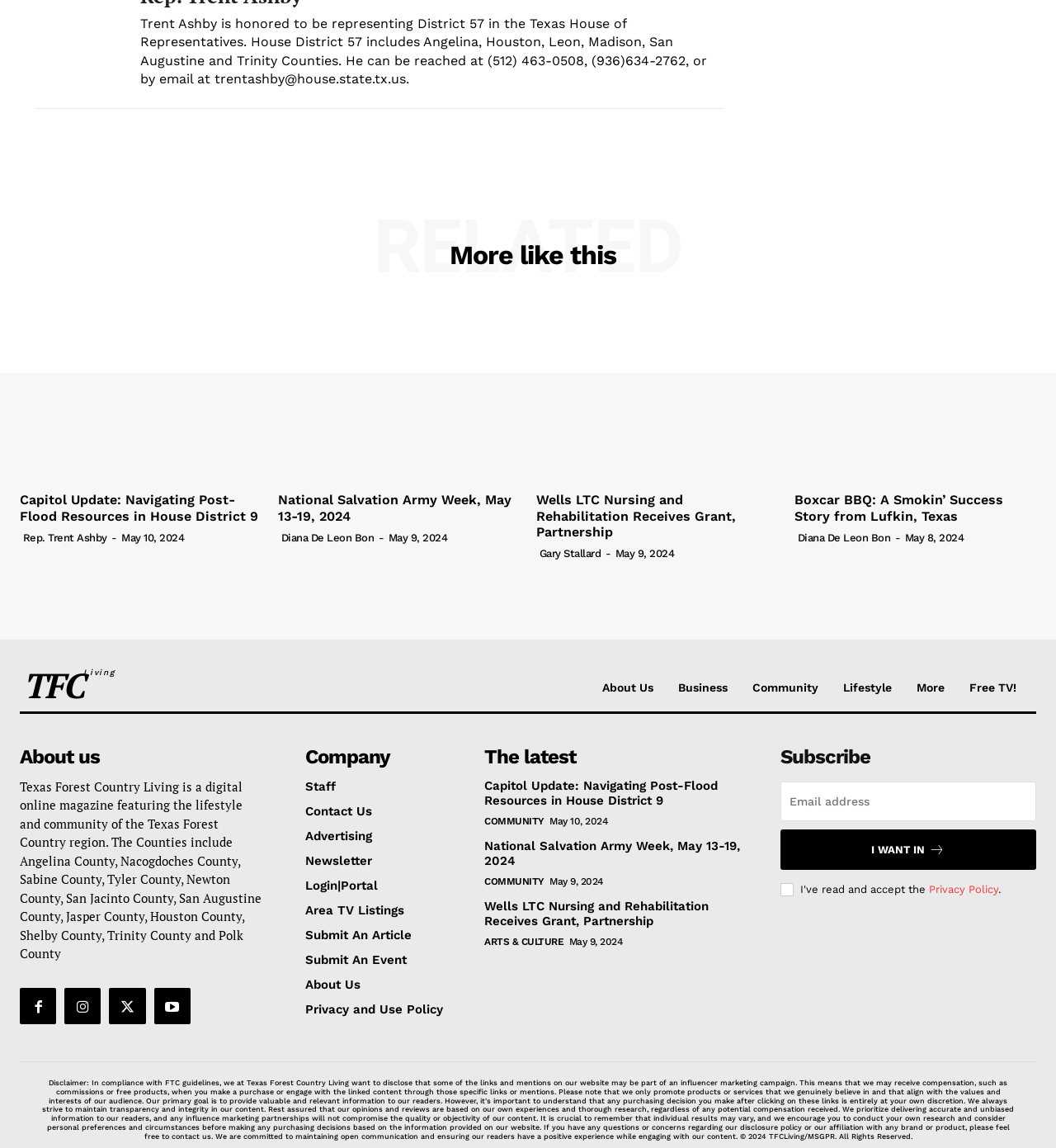Who is representing District 57 in the Texas House of Representatives?
Using the information from the image, give a concise answer in one word or a short phrase.

Trent Ashby